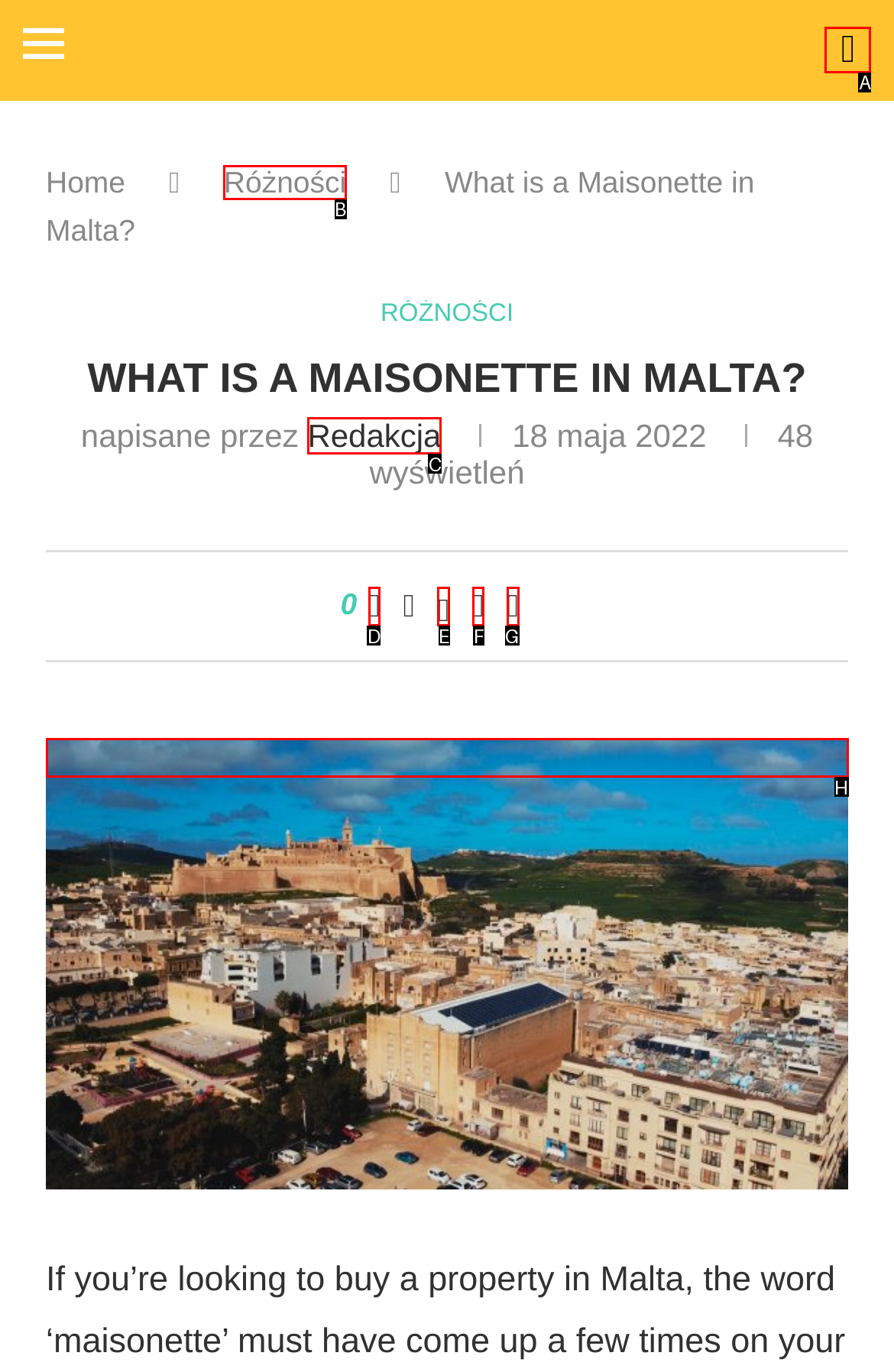Select the appropriate letter to fulfill the given instruction: Search
Provide the letter of the correct option directly.

A